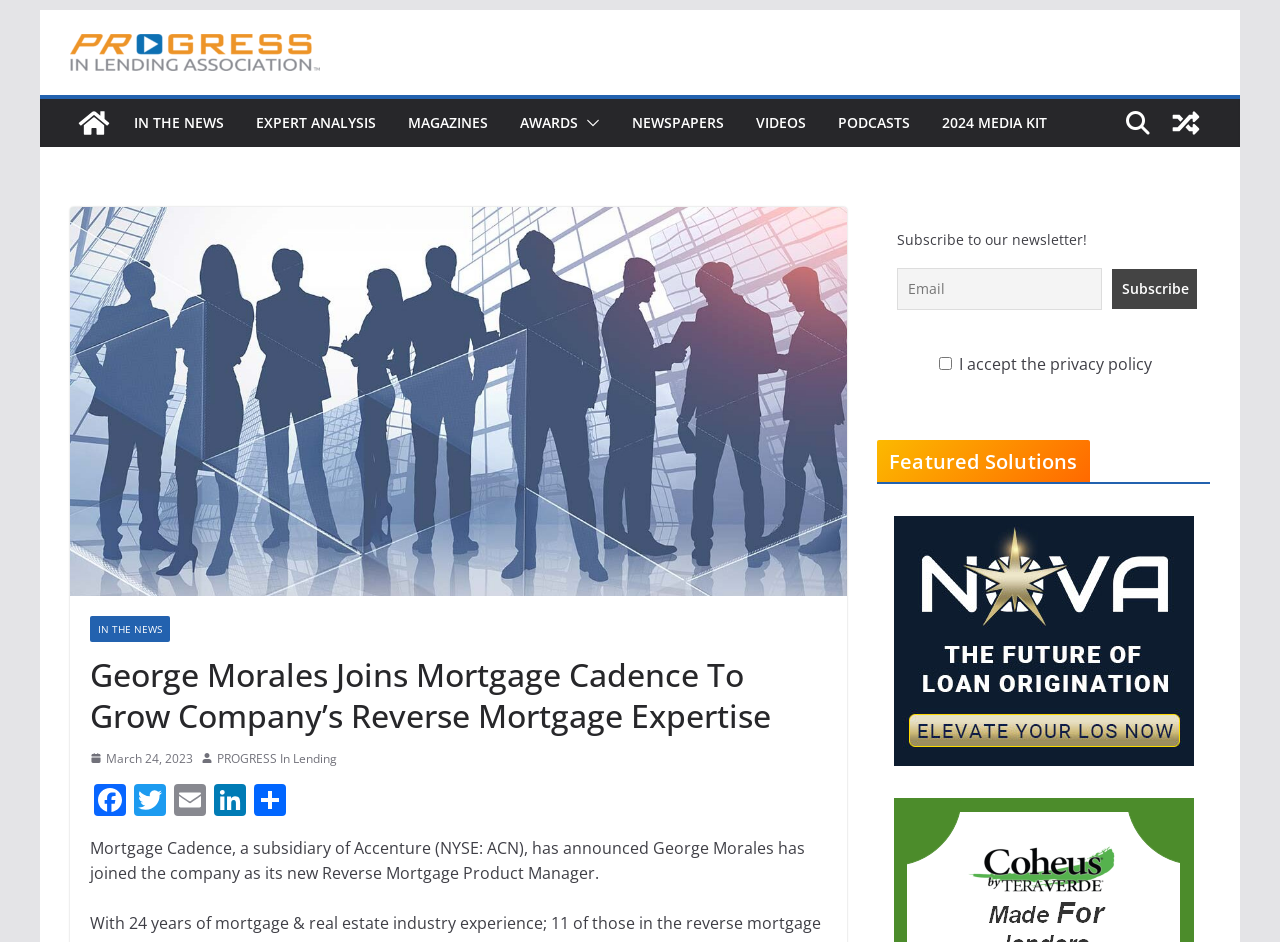Extract the bounding box coordinates for the UI element described as: "title="View a random post"".

[0.908, 0.105, 0.945, 0.156]